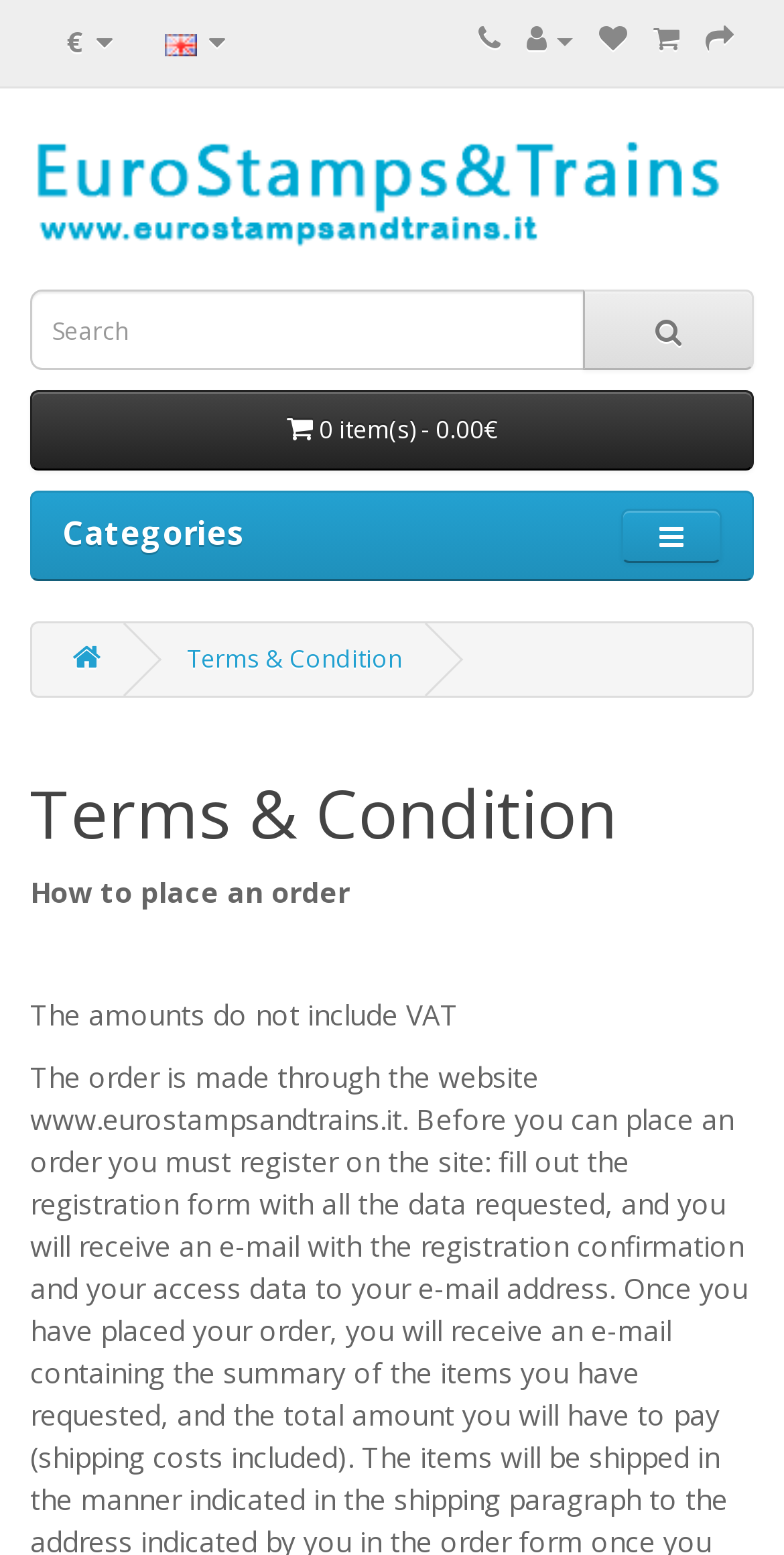What is the topic of the webpage?
Look at the screenshot and provide an in-depth answer.

The topic of the webpage is Terms & Condition because the heading 'Terms & Condition' is present at the top of the webpage, and the content below it appears to be related to the terms and conditions of the website.